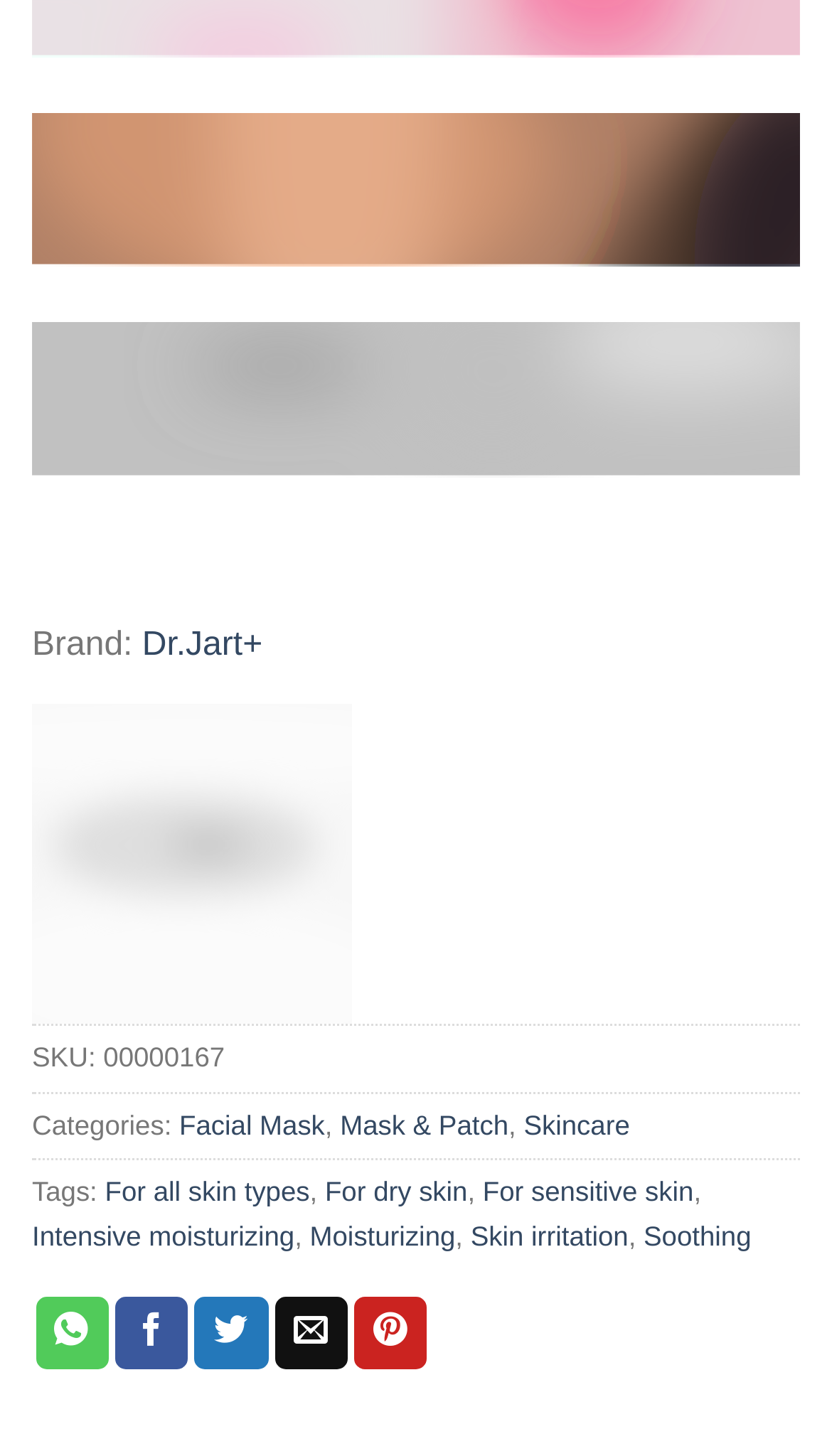Could you find the bounding box coordinates of the clickable area to complete this instruction: "Share on WhatsApp"?

[0.043, 0.891, 0.13, 0.94]